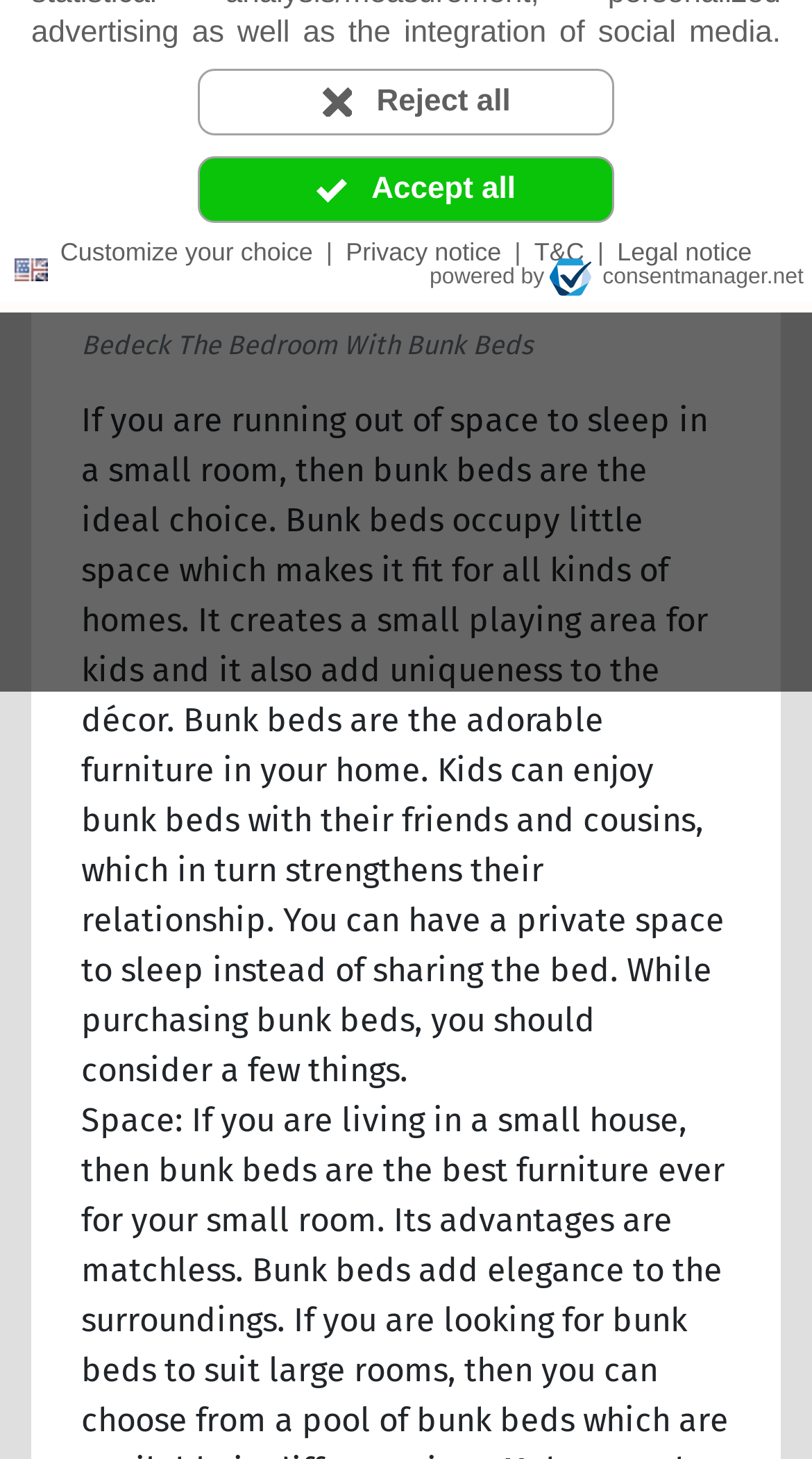Determine the bounding box for the described HTML element: "Accept all". Ensure the coordinates are four float numbers between 0 and 1 in the format [left, top, right, bottom].

[0.244, 0.107, 0.756, 0.153]